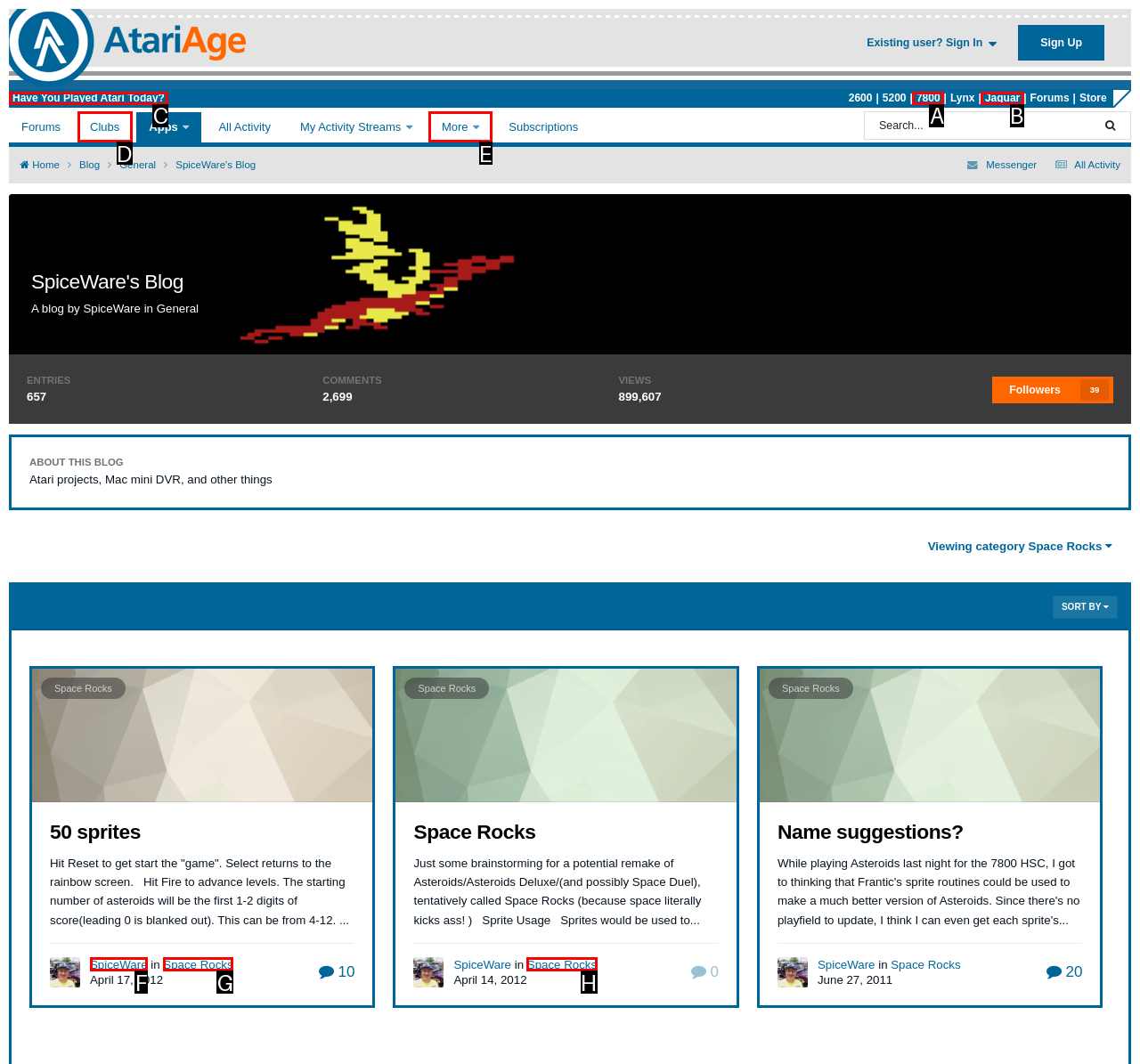Choose the option that matches the following description: Clubs
Answer with the letter of the correct option.

D